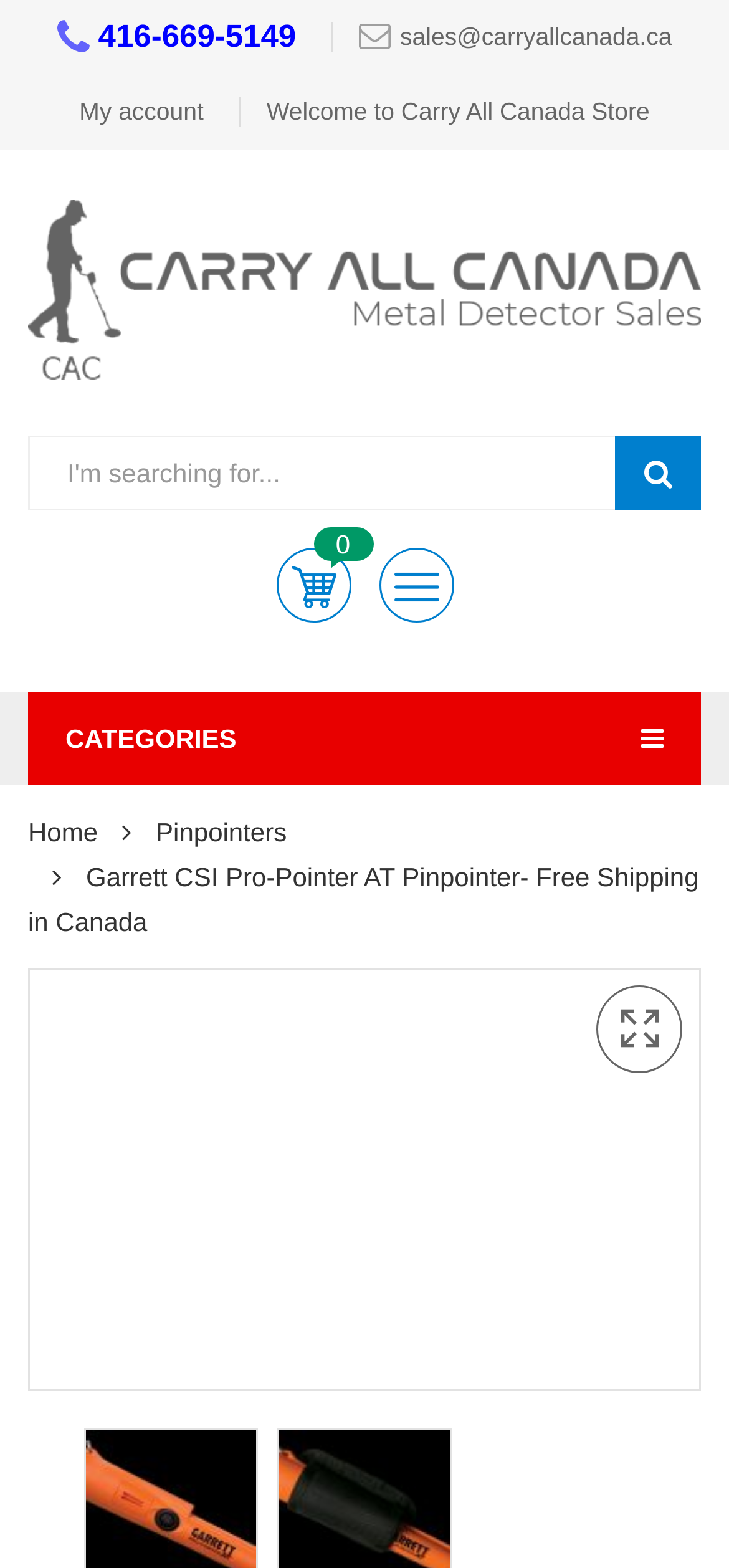Your task is to extract the text of the main heading from the webpage.

Garrett CSI Pro-Pointer AT Pinpointer- Free Shipping in Canada